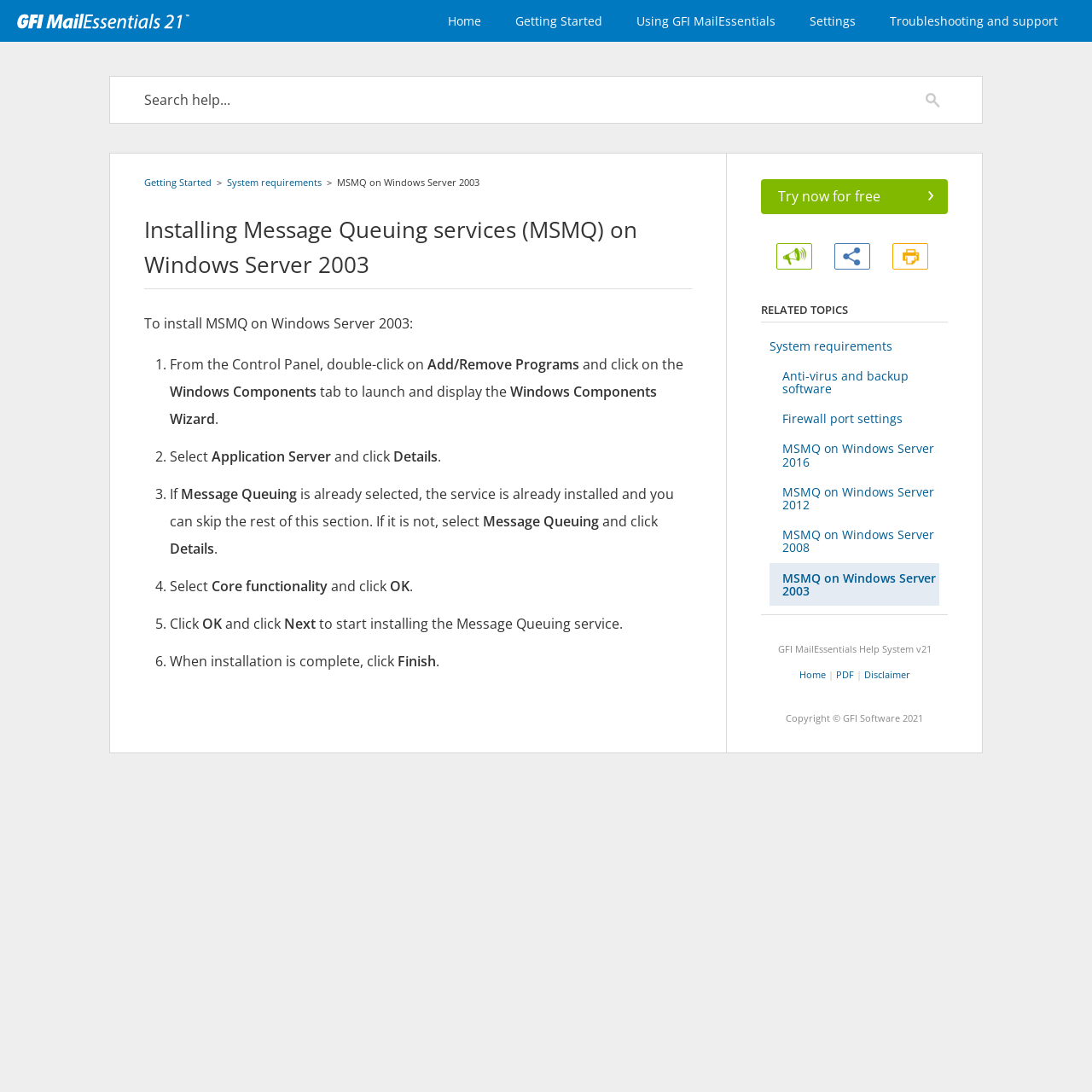What is the version of GFI MailEssentials mentioned on the webpage?
Please answer the question with a detailed and comprehensive explanation.

The webpage mentions 'GFI MailEssentials Help System v21' at the bottom, indicating that the version of GFI MailEssentials being referred to is v21.